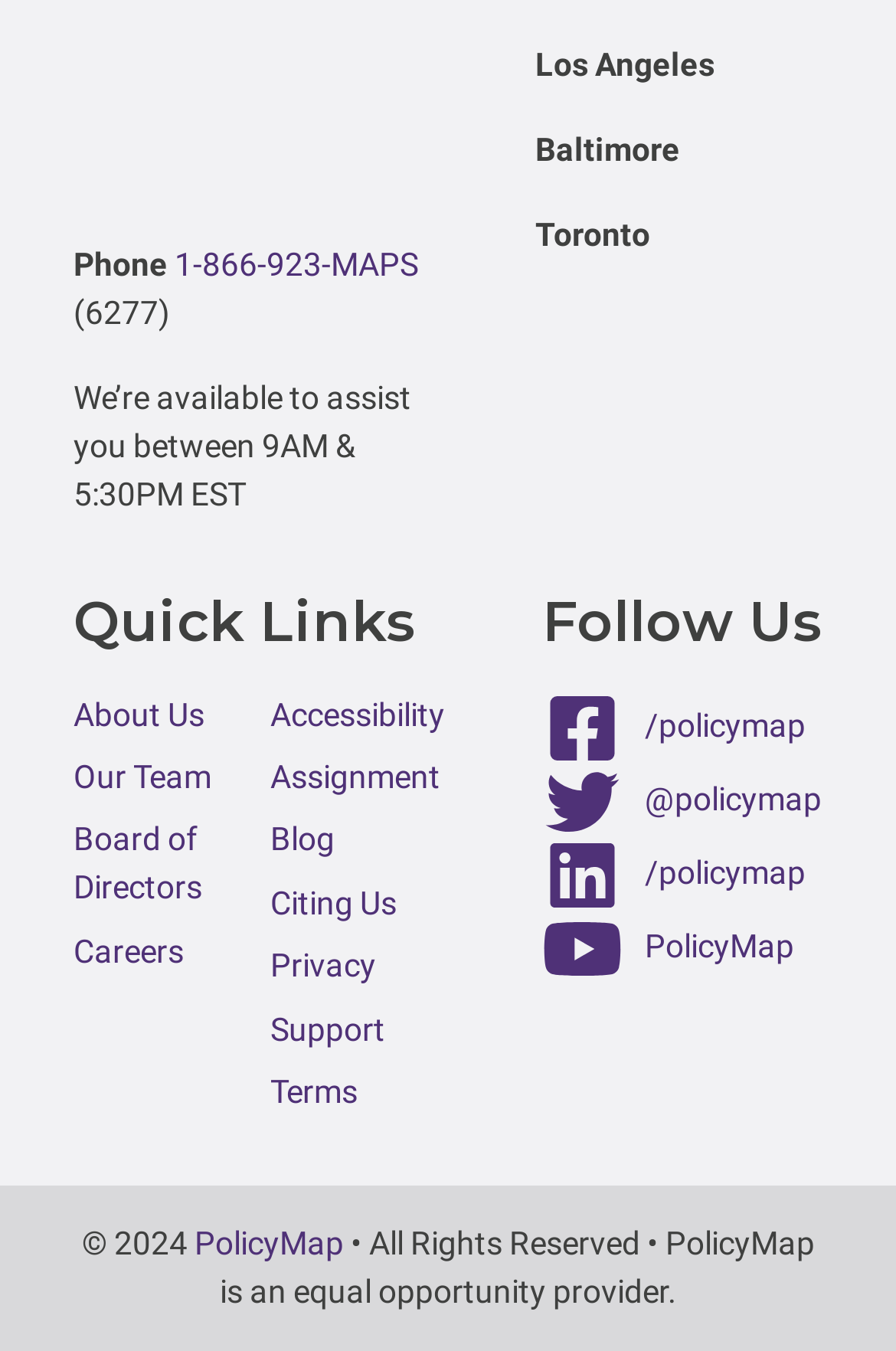Please find the bounding box coordinates of the element's region to be clicked to carry out this instruction: "Click the Skip to content link".

None